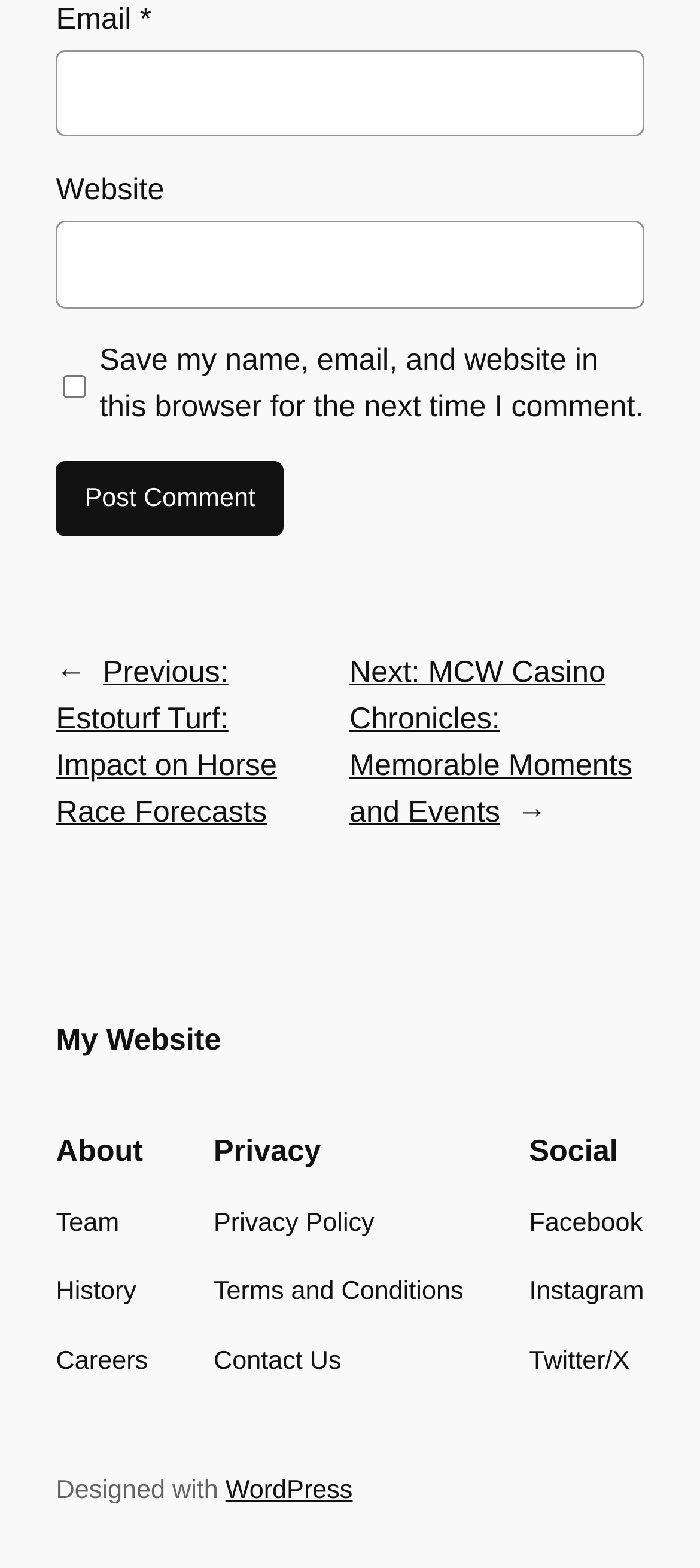Could you find the bounding box coordinates of the clickable area to complete this instruction: "Check save my name and email"?

[0.09, 0.222, 0.124, 0.272]